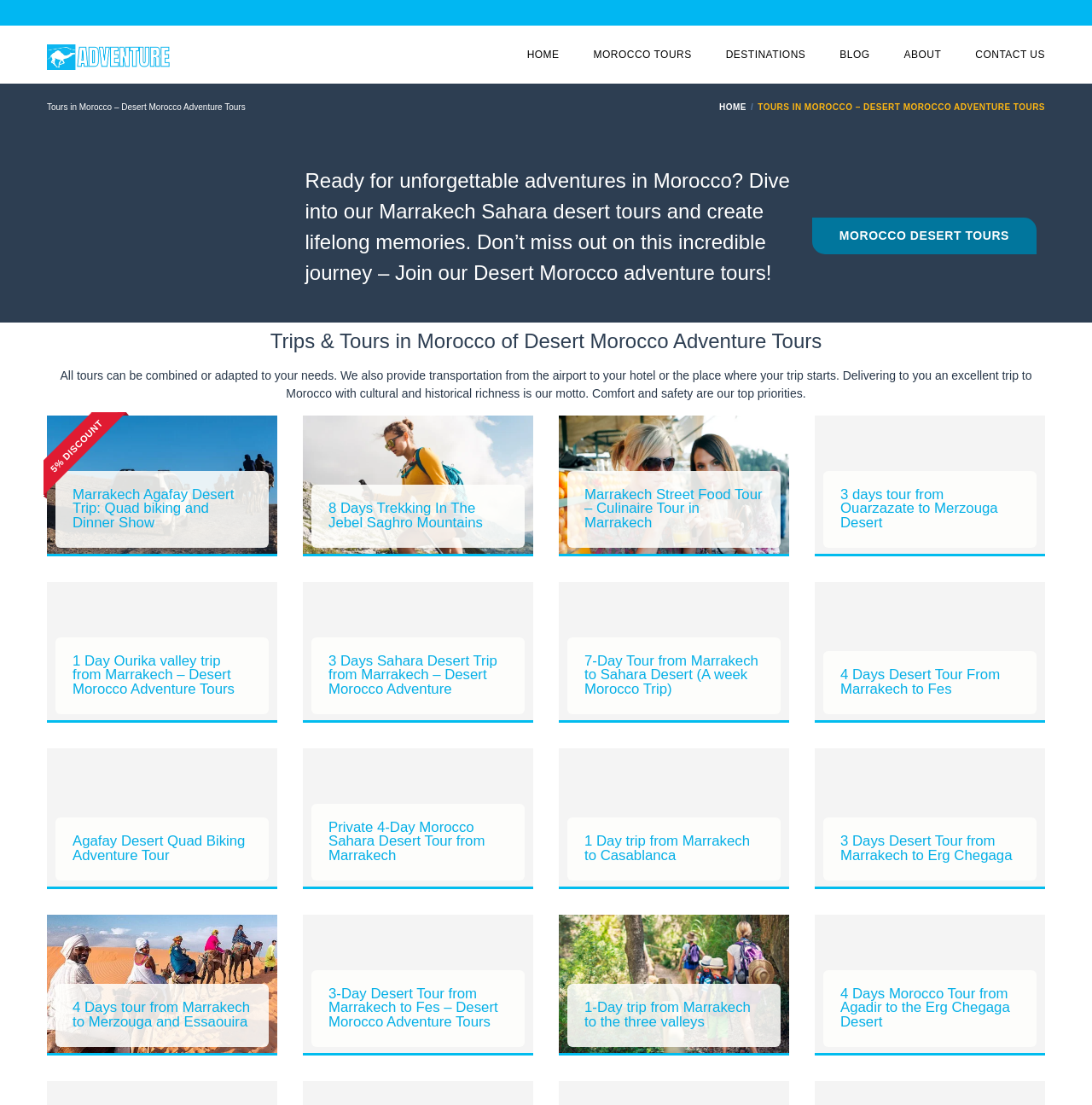What is the main activity featured in the Marrakech Agafay Desert Trip?
Look at the image and construct a detailed response to the question.

By looking at the image and description of the Marrakech Agafay Desert Trip, I can see that the main activity featured is quad biking. The image shows a person riding a quad bike in the desert, and the description mentions 'Quad biking and Dinner Show'.